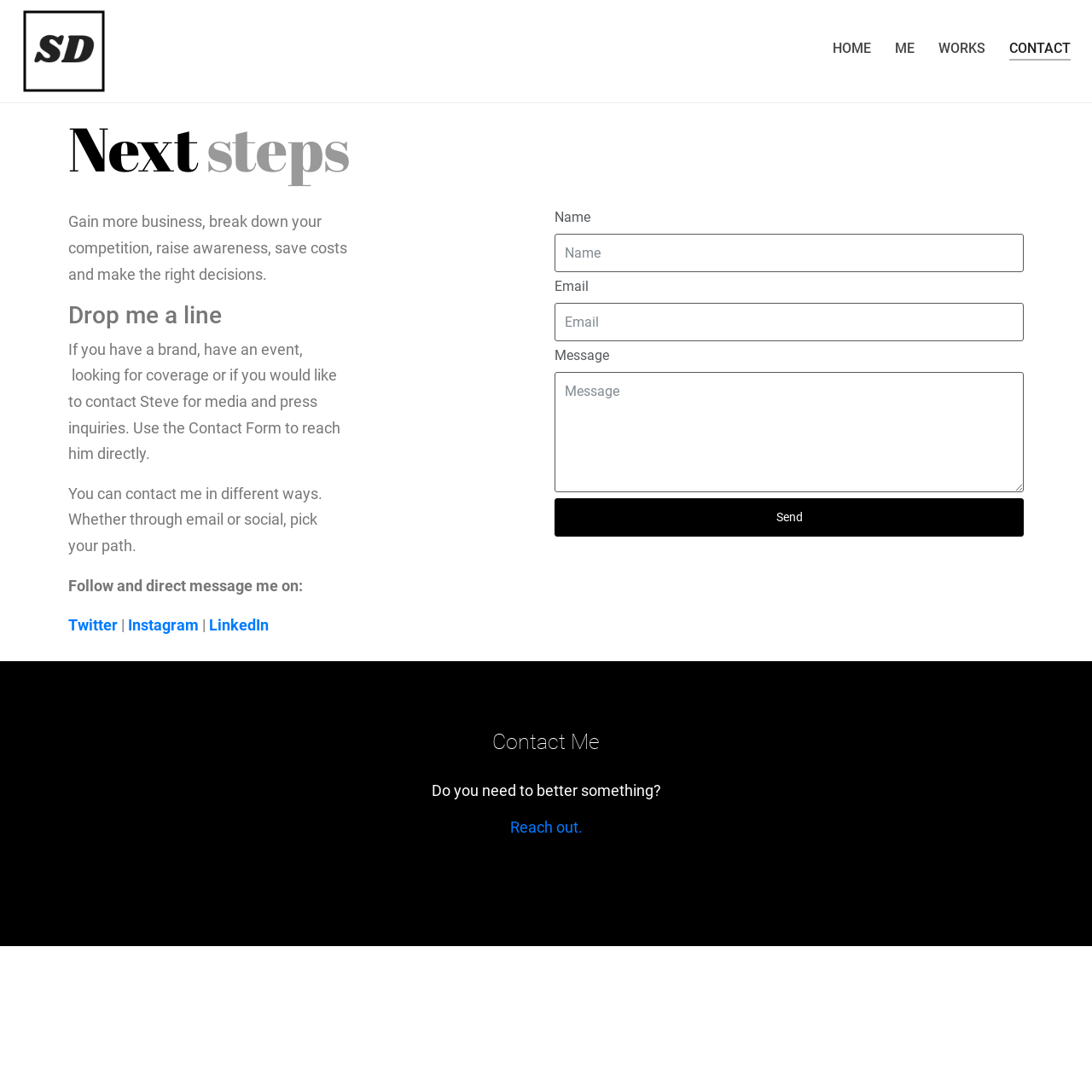Determine the bounding box coordinates of the region I should click to achieve the following instruction: "Contact Steve through Twitter". Ensure the bounding box coordinates are four float numbers between 0 and 1, i.e., [left, top, right, bottom].

[0.062, 0.564, 0.108, 0.581]